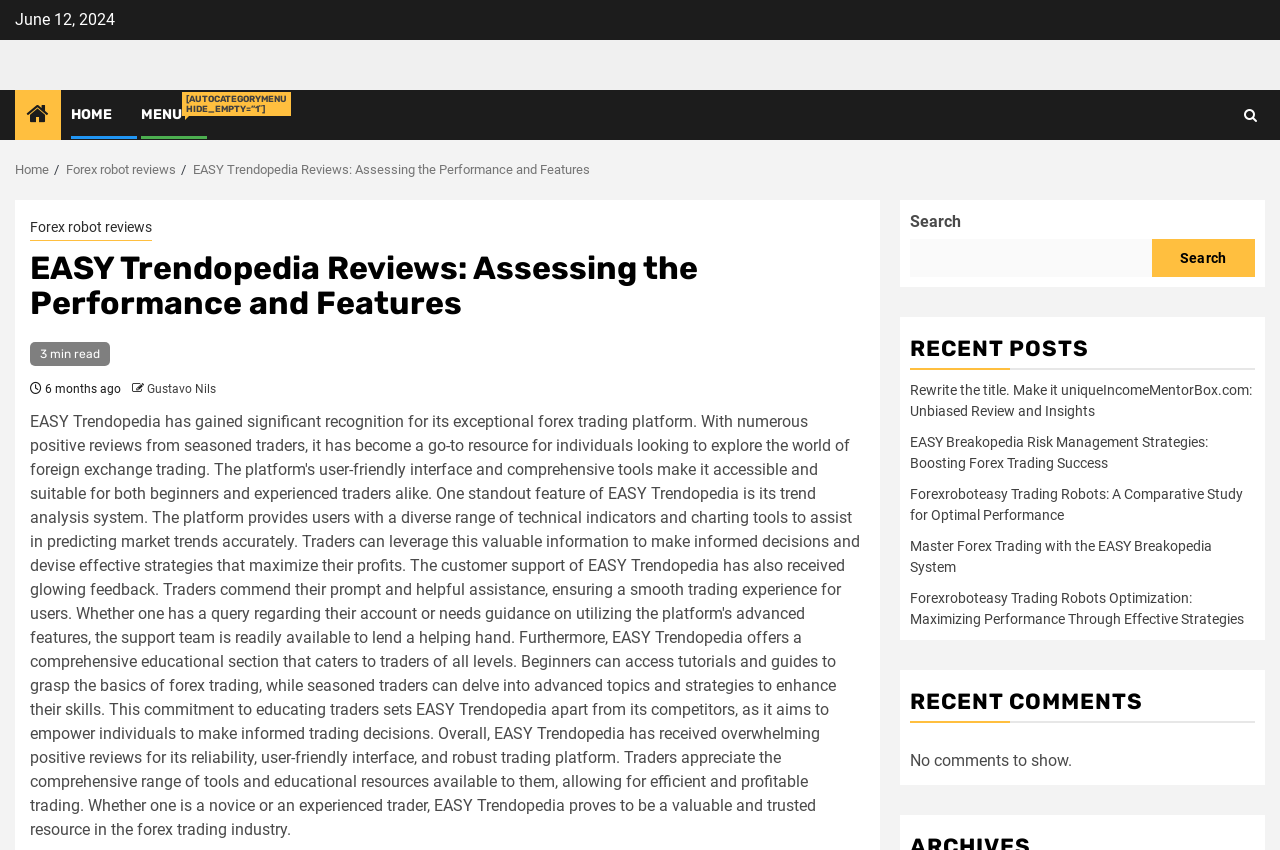Describe the entire webpage, focusing on both content and design.

This webpage is a review article about EASY Trendopedia, a Forex trading tool. At the top left, there is a date "June 12, 2024" and a few navigation links, including "HOME" and "MENU". On the top right, there is a search bar with a search button and a link with a font awesome icon.

Below the navigation links, there is a breadcrumb navigation section that shows the current page's location in the website's hierarchy. The breadcrumb navigation section has three links: "Home", "Forex robot reviews", and the current page's title "EASY Trendopedia Reviews: Assessing the Performance and Features".

The main content of the webpage is the review article, which has a heading with the same title as the breadcrumb navigation section. The article's heading is followed by a "3 min read" label and the publication date "6 months ago" with the author's name "Gustavo Nils".

On the right side of the webpage, there are two sections: "RECENT POSTS" and "RECENT COMMENTS". The "RECENT POSTS" section has five links to other review articles, each with a title and a brief description. The "RECENT COMMENTS" section has a message "No comments to show."